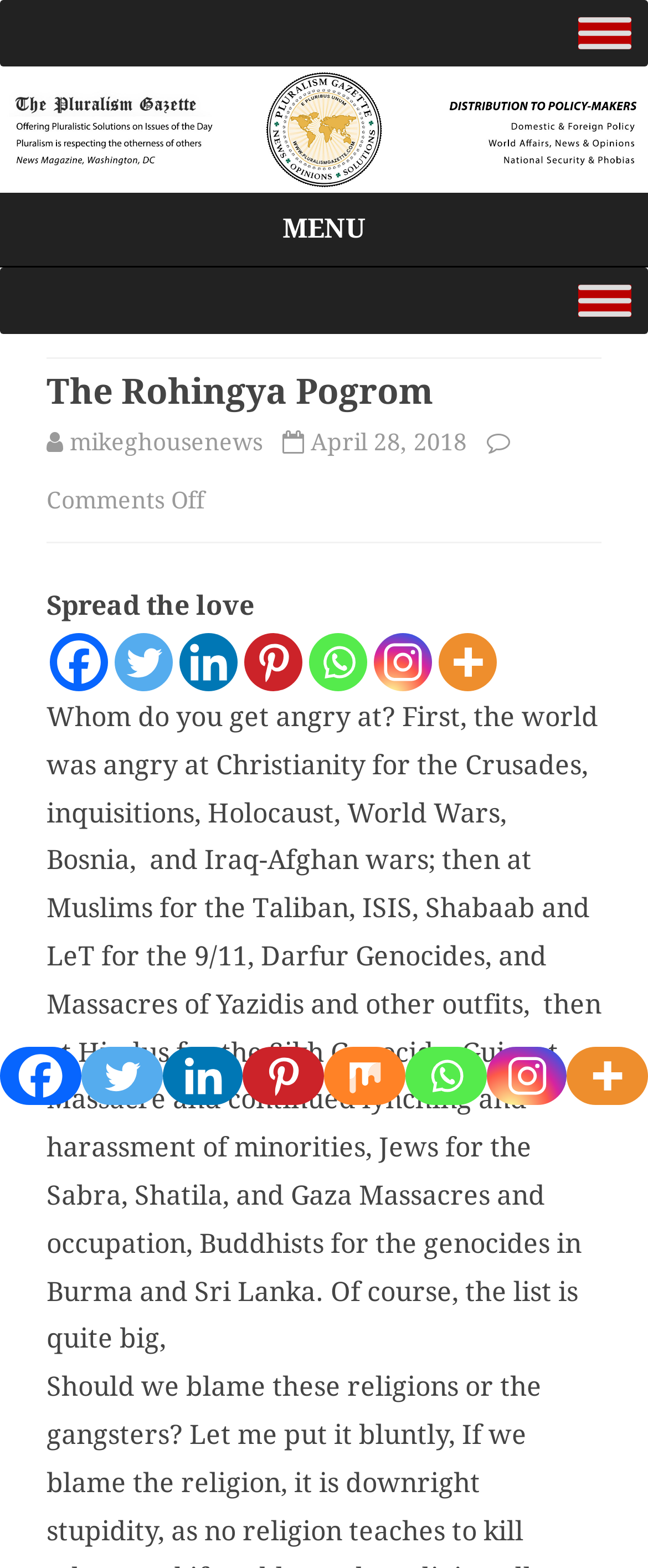What is the title of the article?
Provide a comprehensive and detailed answer to the question.

The title of the article can be found in the main heading section of the webpage, where it says 'The Rohingya Pogrom' in a heading format.